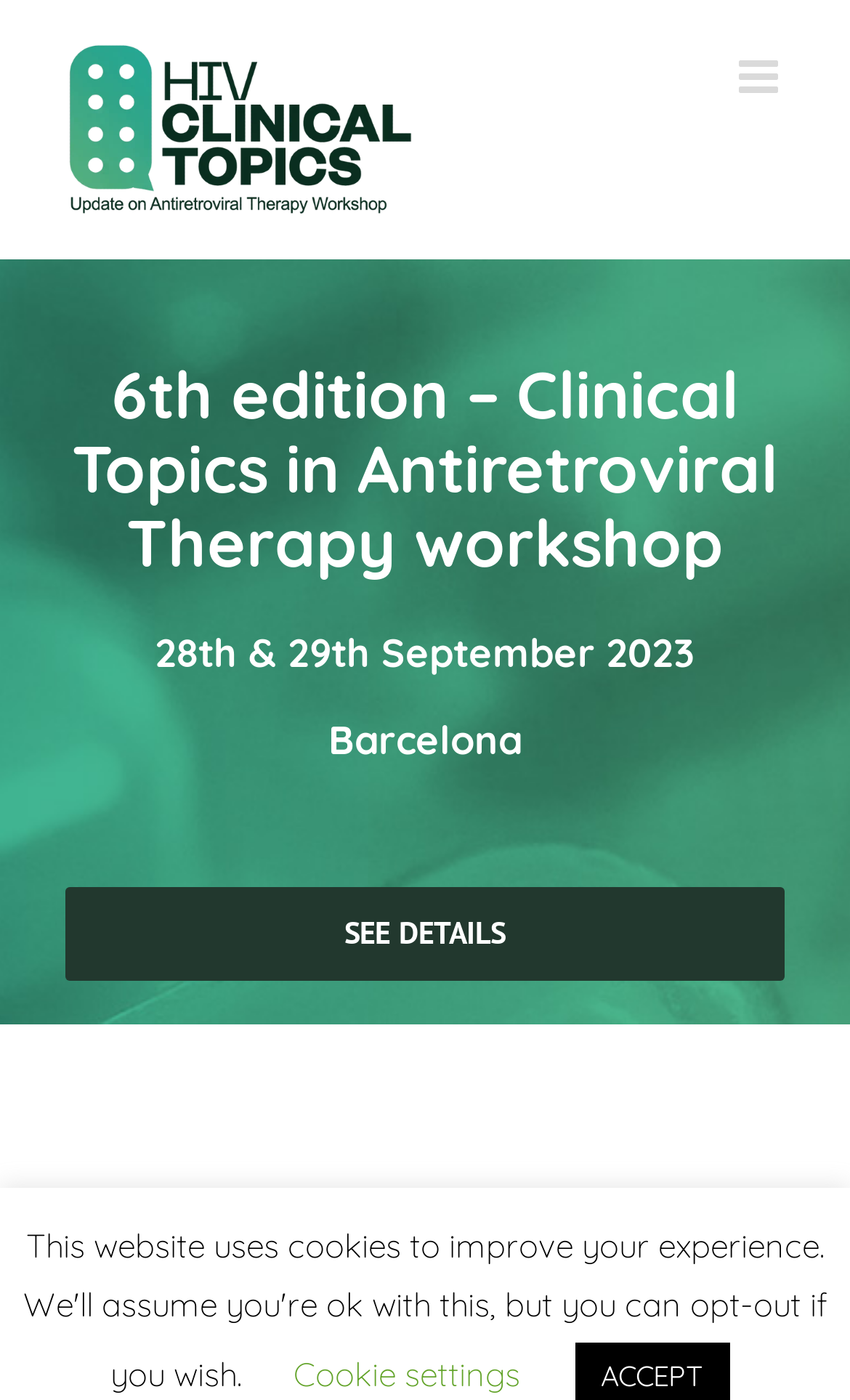Provide the bounding box coordinates of the HTML element this sentence describes: "alt="HIV Clinical Topics Logo"". The bounding box coordinates consist of four float numbers between 0 and 1, i.e., [left, top, right, bottom].

[0.077, 0.031, 0.487, 0.154]